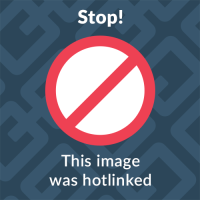What color is the diagonal line in the prohibition symbol?
Look at the screenshot and respond with one word or a short phrase.

Red